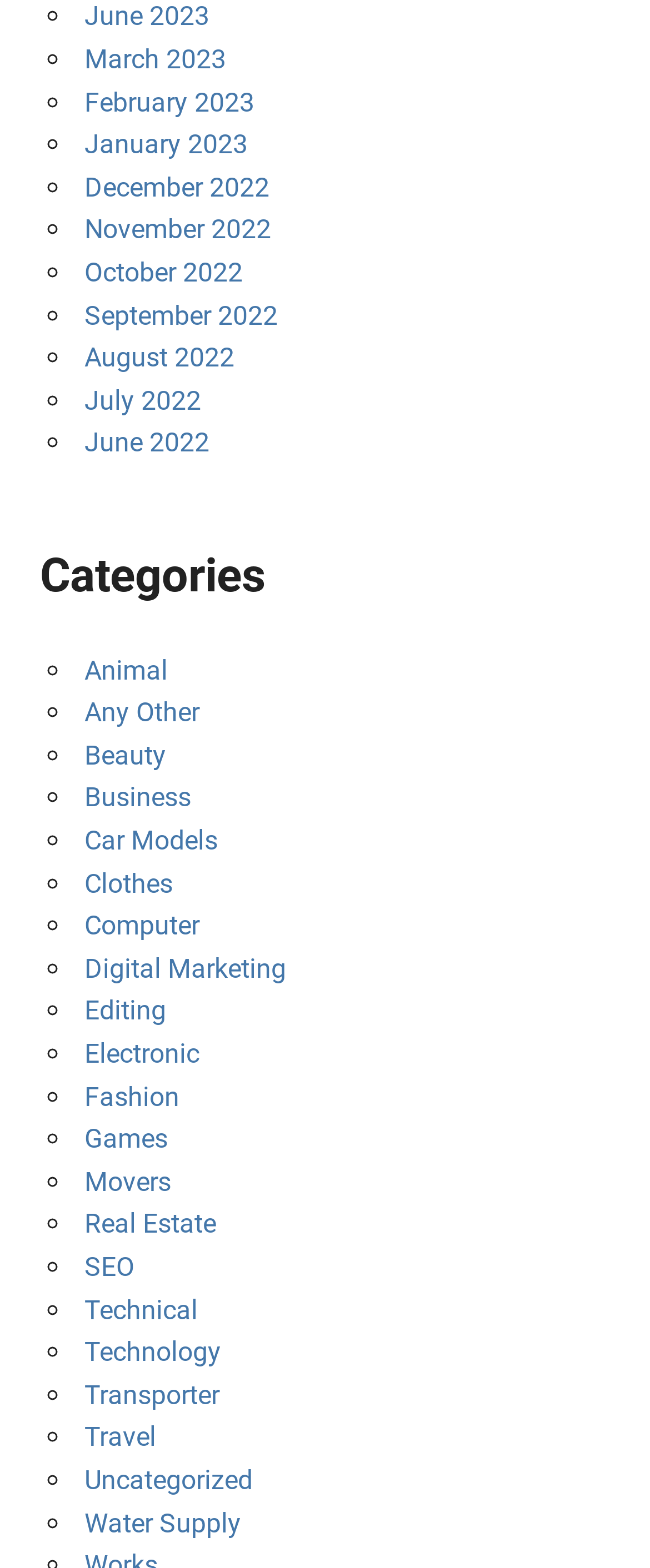Please identify the bounding box coordinates of the element's region that I should click in order to complete the following instruction: "Go to January 2023". The bounding box coordinates consist of four float numbers between 0 and 1, i.e., [left, top, right, bottom].

[0.13, 0.082, 0.382, 0.102]